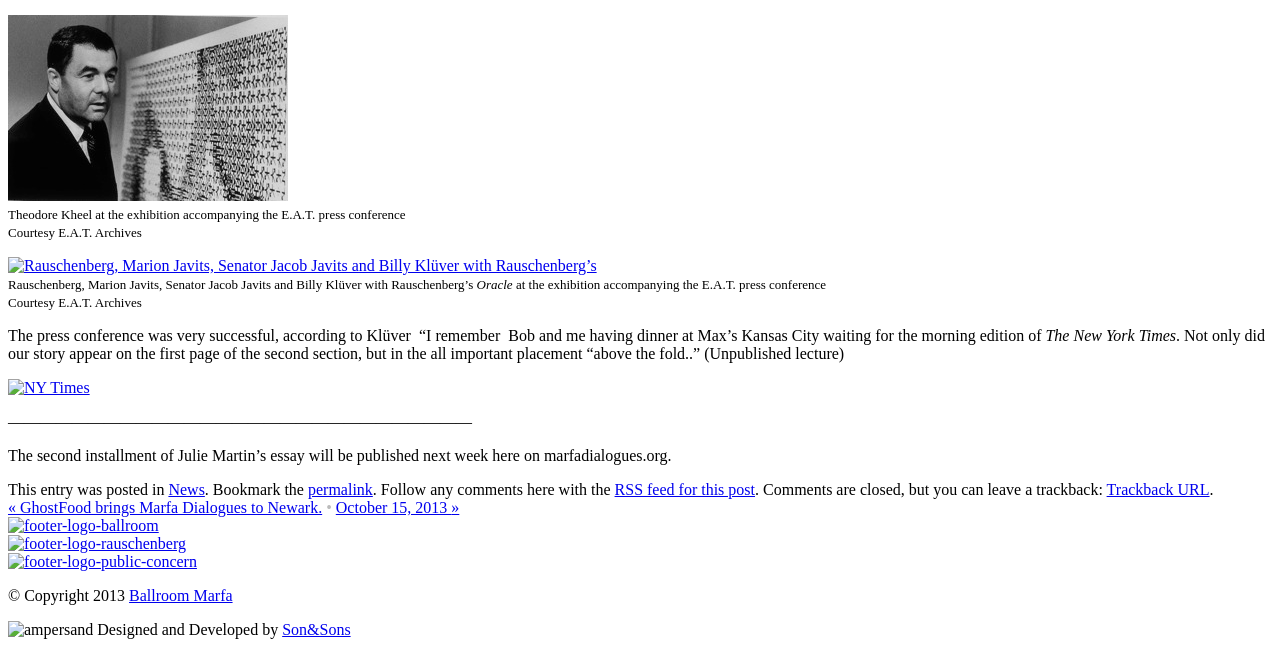Use a single word or phrase to answer this question: 
Who is the senator mentioned in the second image?

Senator Jacob Javits